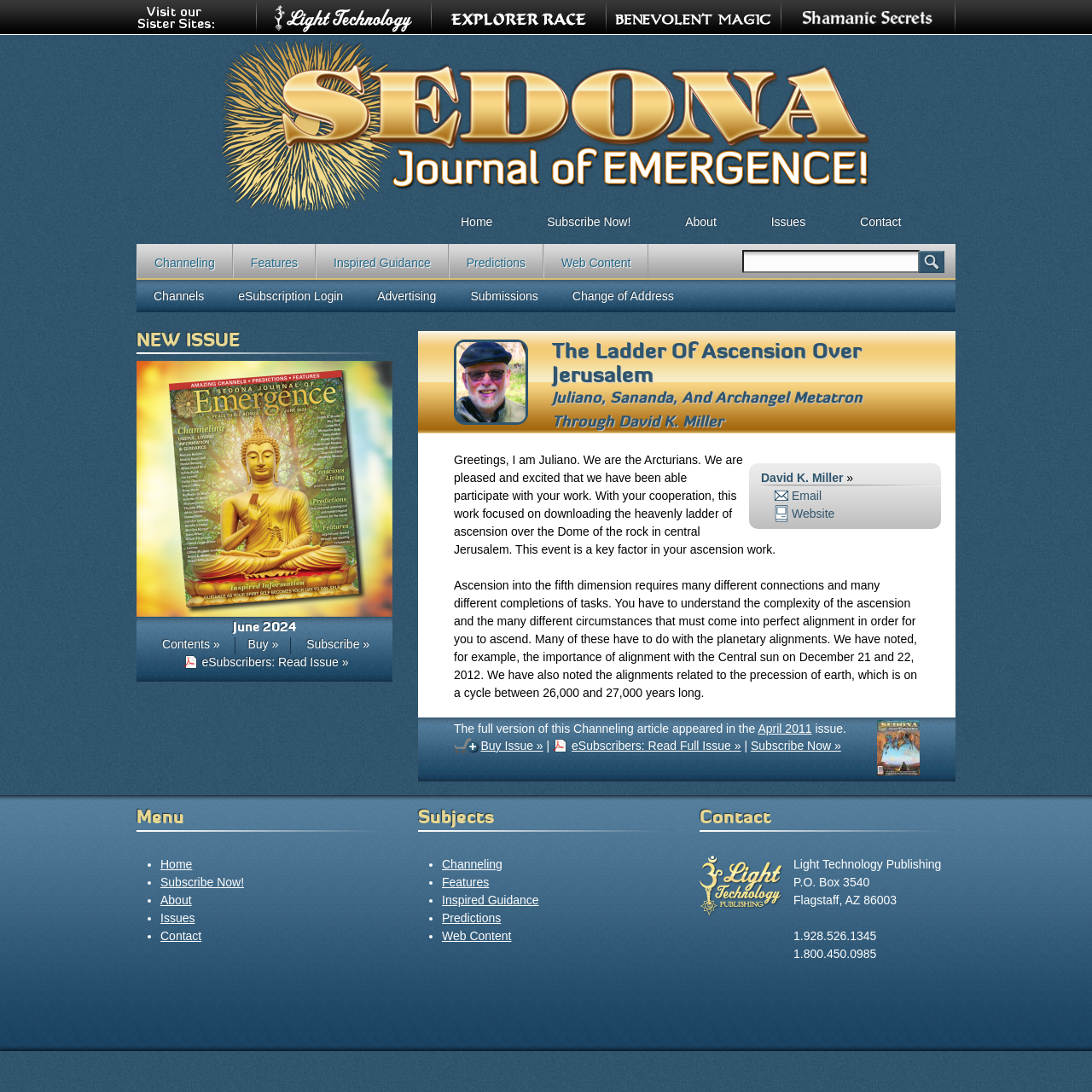Reply to the question with a brief word or phrase: What is the name of the author of this article?

David K. Miller